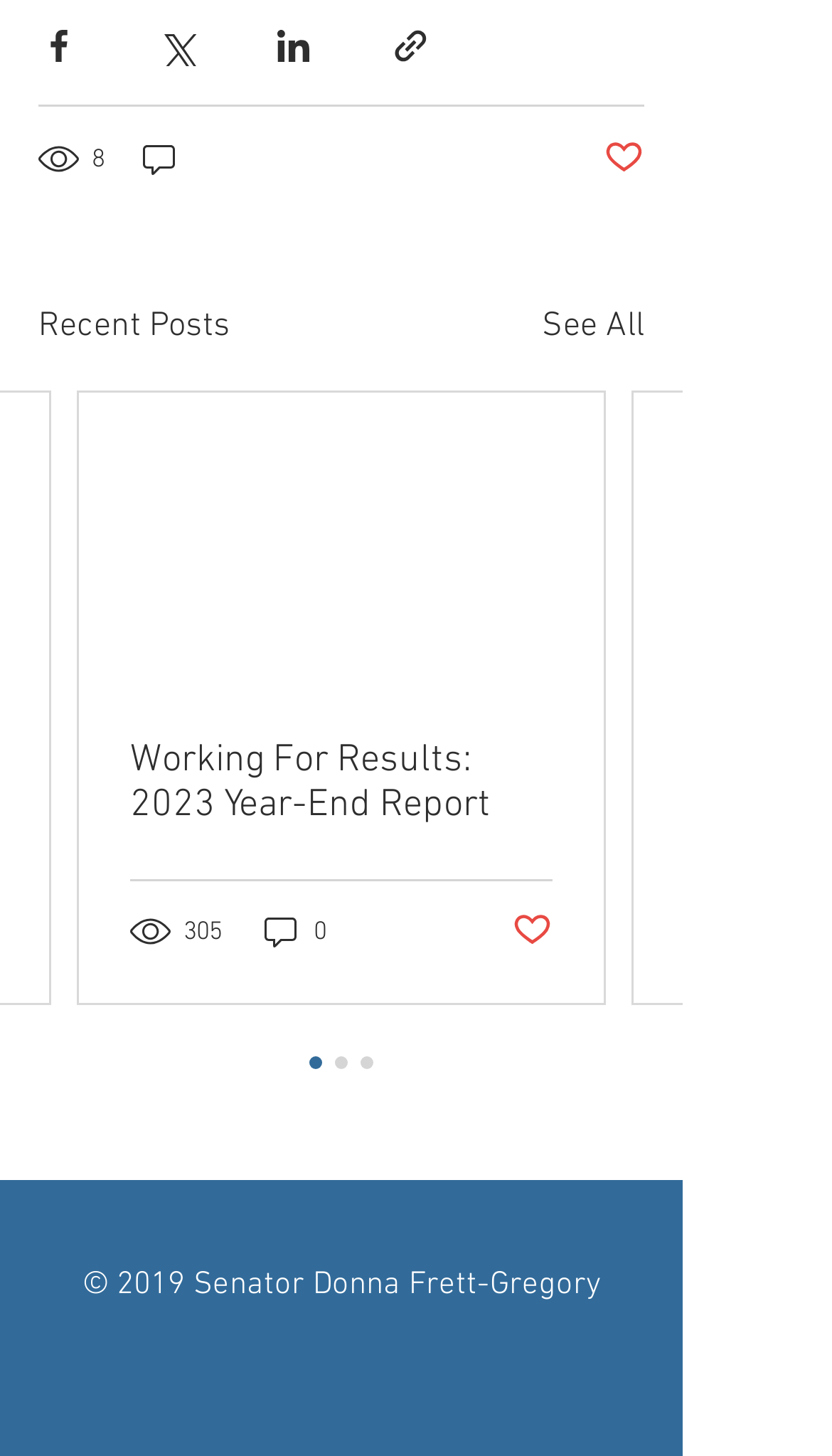Please give the bounding box coordinates of the area that should be clicked to fulfill the following instruction: "Share via Facebook". The coordinates should be in the format of four float numbers from 0 to 1, i.e., [left, top, right, bottom].

[0.046, 0.017, 0.095, 0.045]